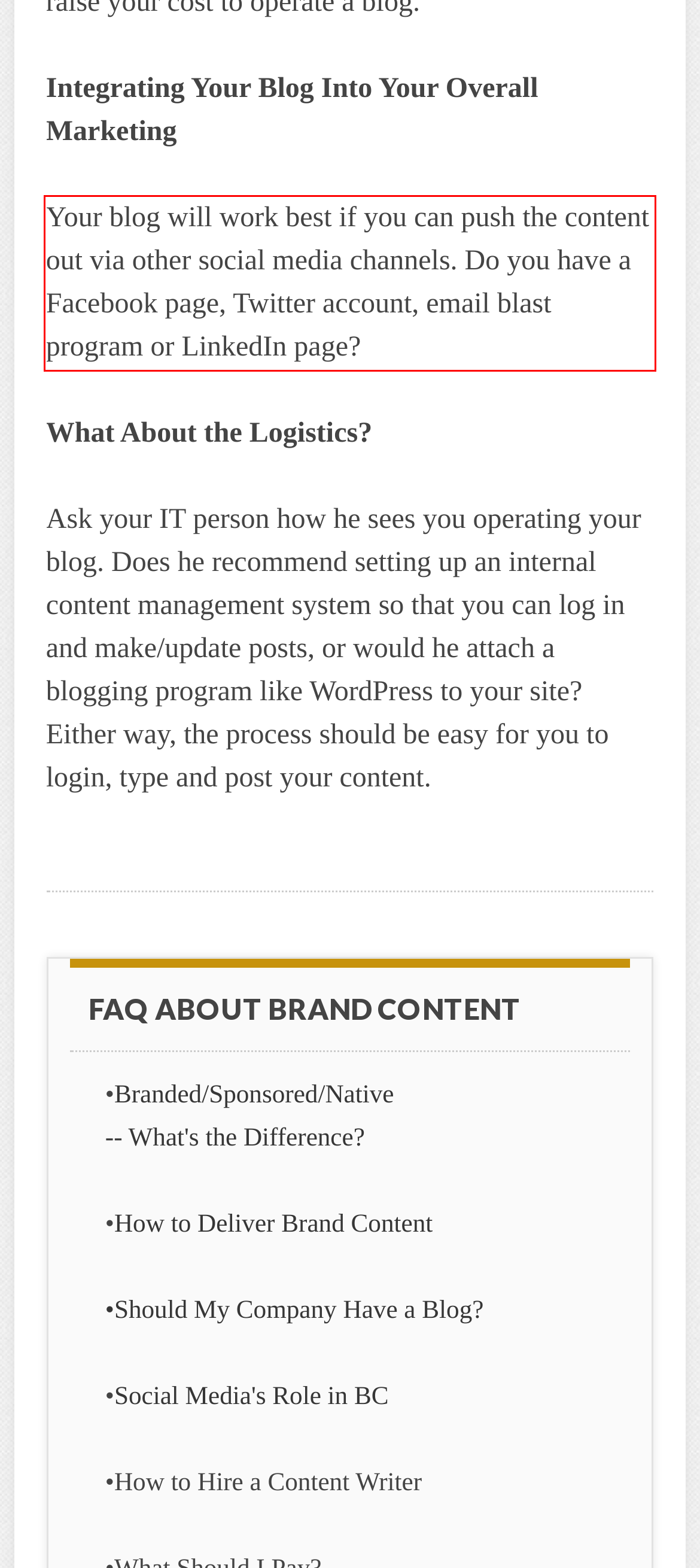You have a screenshot of a webpage, and there is a red bounding box around a UI element. Utilize OCR to extract the text within this red bounding box.

Your blog will work best if you can push the content out via other social media channels. Do you have a Facebook page, Twitter account, email blast program or LinkedIn page?